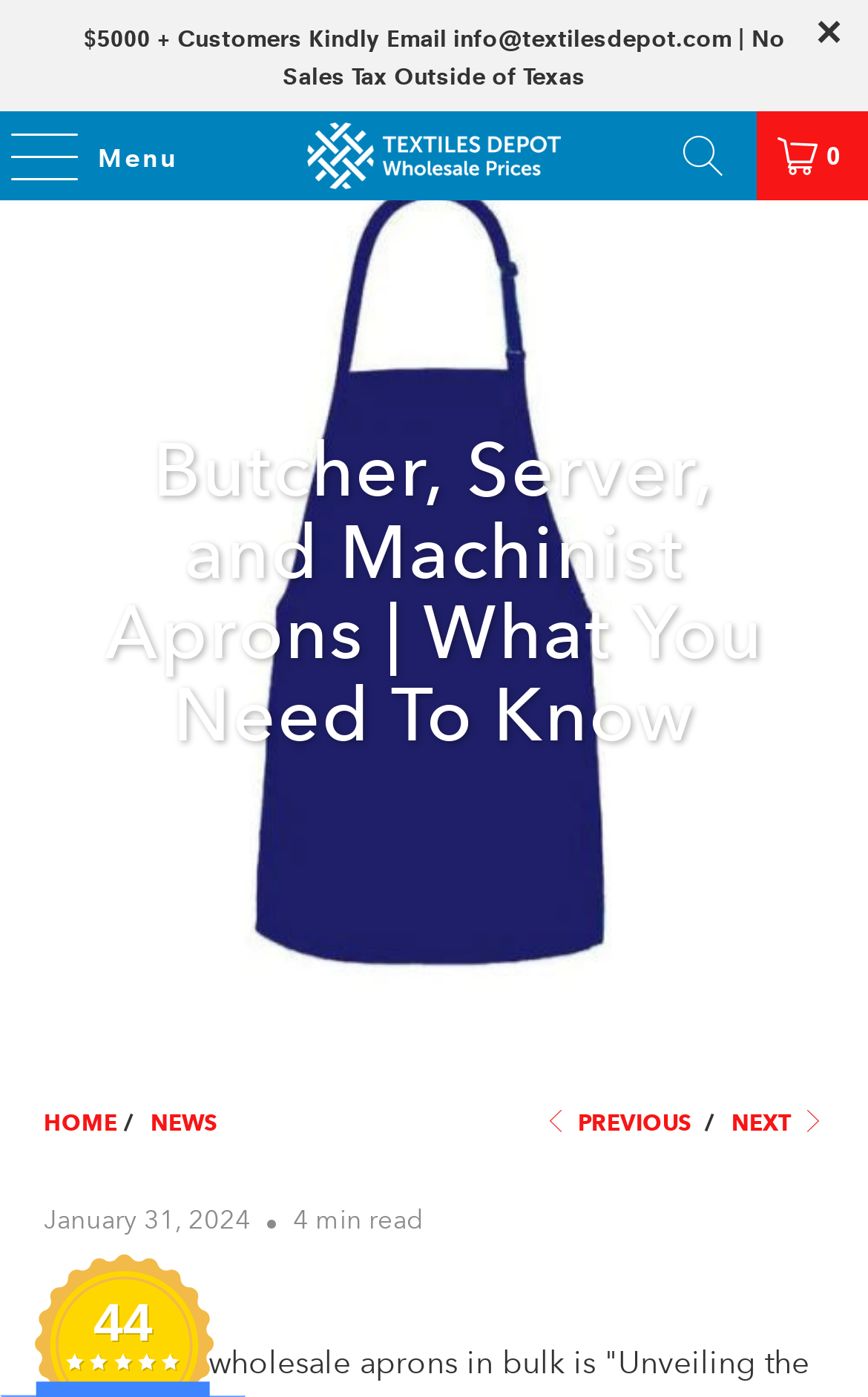Find the bounding box coordinates of the clickable area required to complete the following action: "Go to the HOME page".

[0.051, 0.793, 0.135, 0.814]